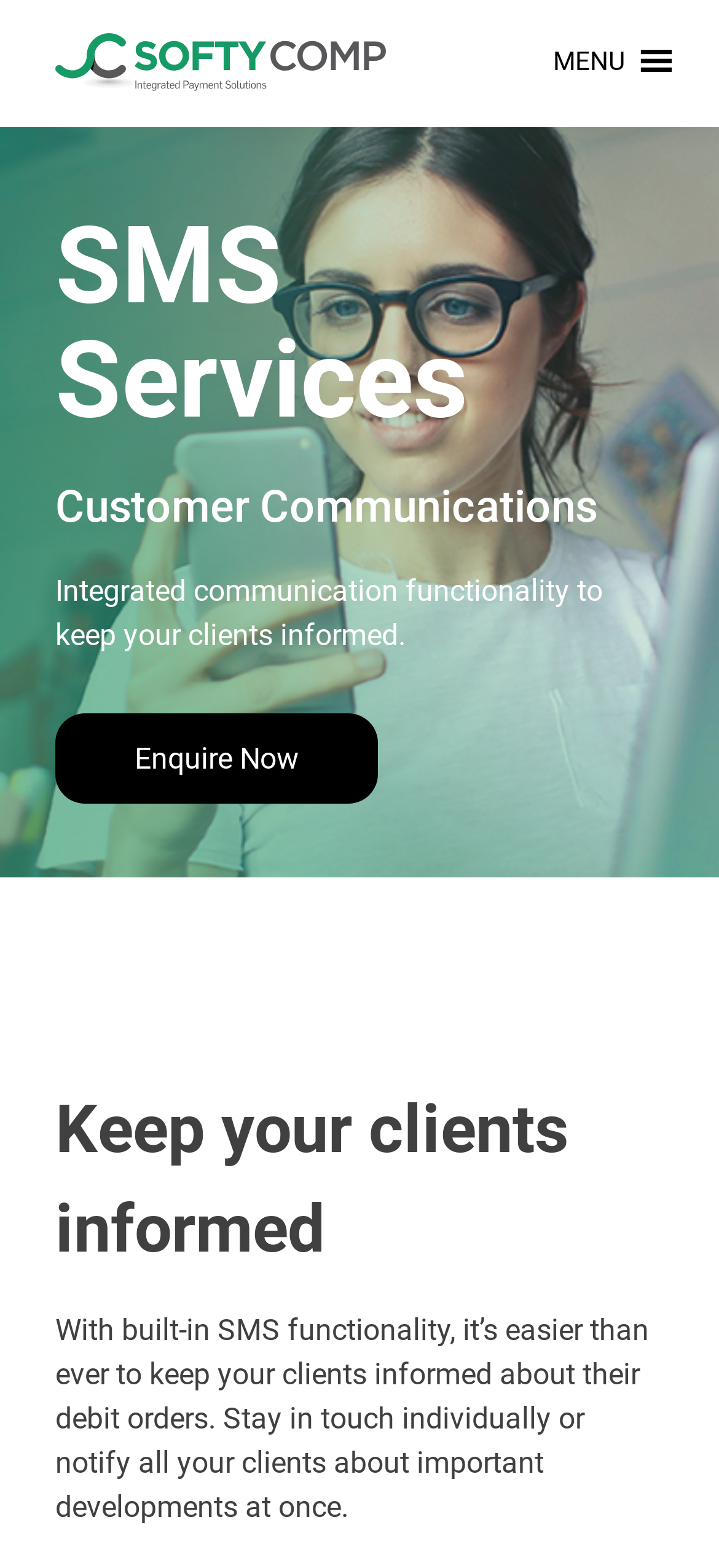Bounding box coordinates are specified in the format (top-left x, top-left y, bottom-right x, bottom-right y). All values are floating point numbers bounded between 0 and 1. Please provide the bounding box coordinate of the region this sentence describes: MENUMENU

[0.769, 0.015, 0.944, 0.062]